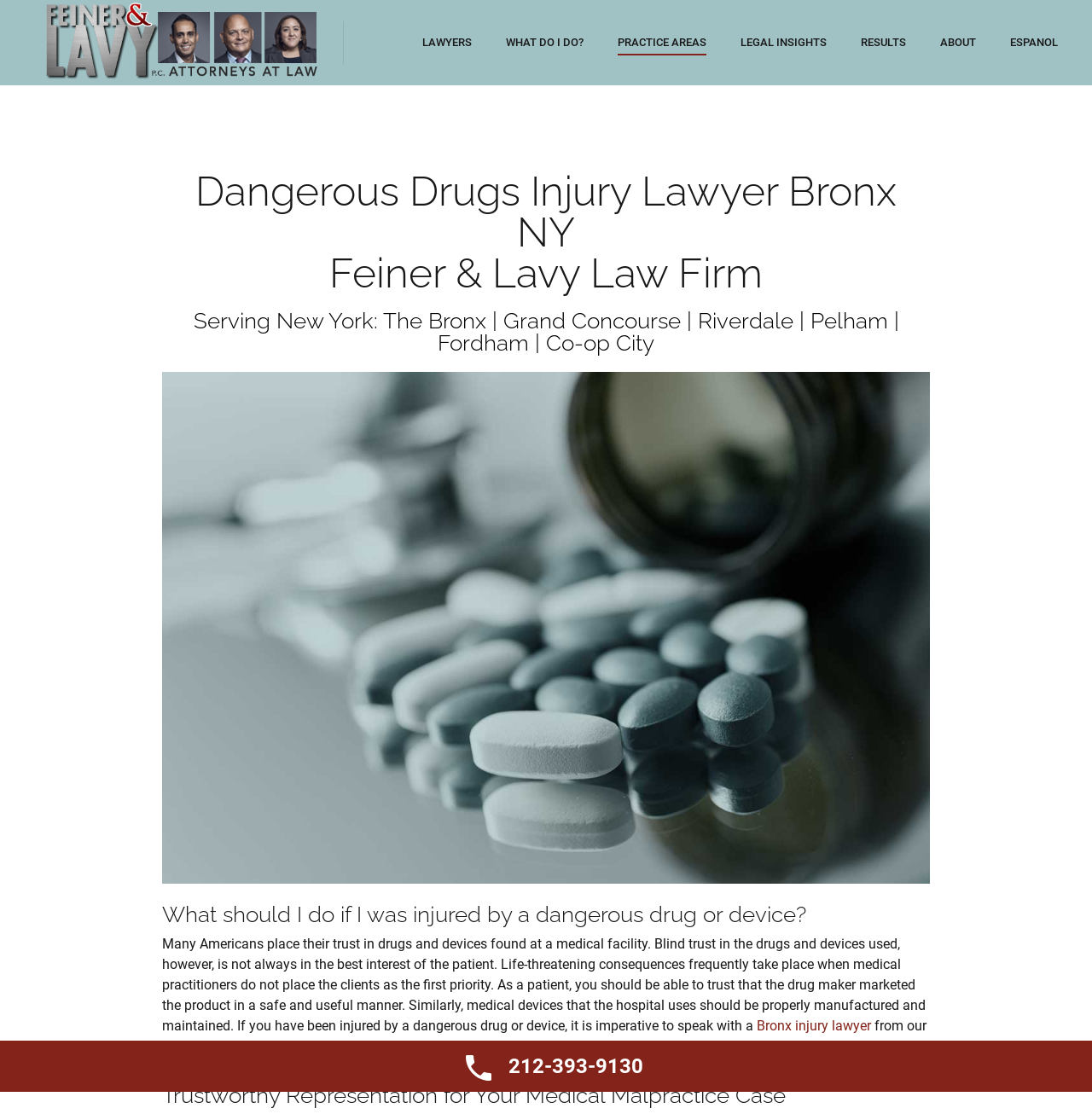Identify the bounding box coordinates of the area you need to click to perform the following instruction: "Learn more about 'Medical Malpractice'".

[0.55, 0.18, 0.736, 0.21]